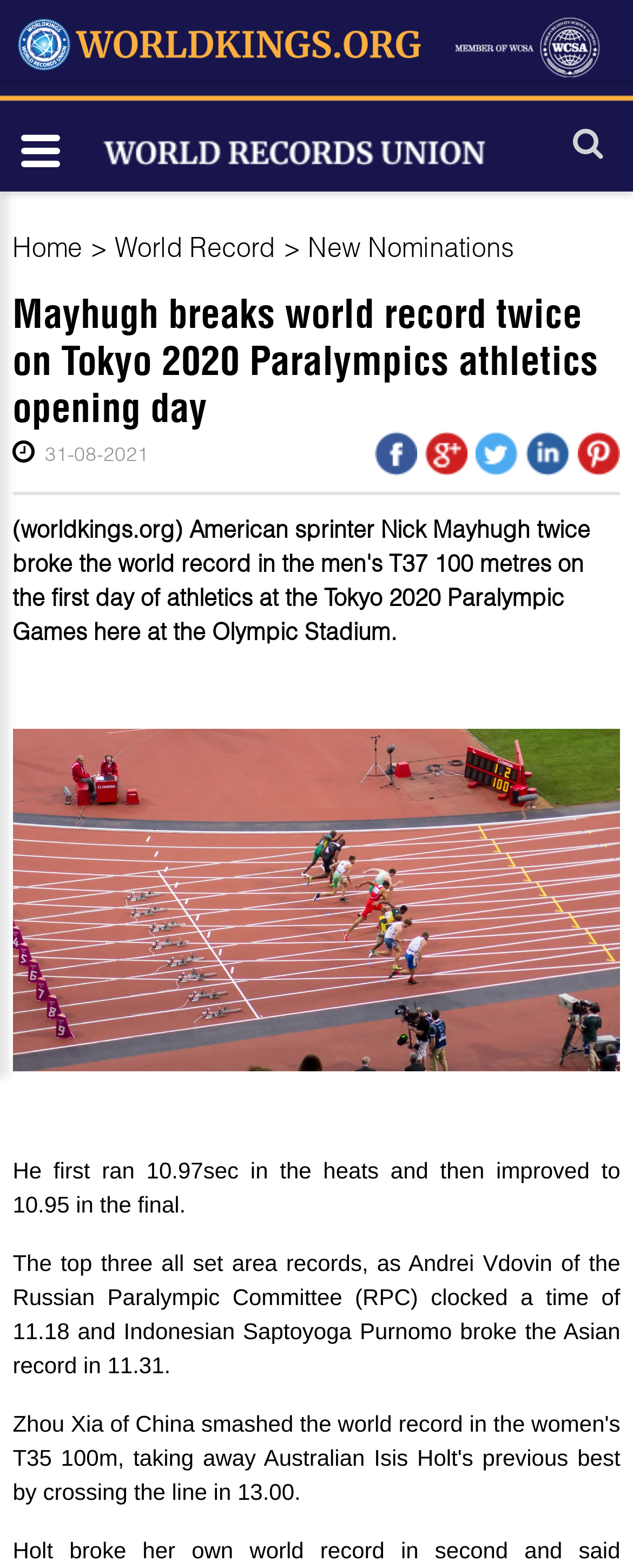What is the sport mentioned in the webpage?
Look at the image and construct a detailed response to the question.

The heading 'Mayhugh breaks world record twice on Tokyo 2020 Paralympics athletics opening day' mentions athletics as the sport.